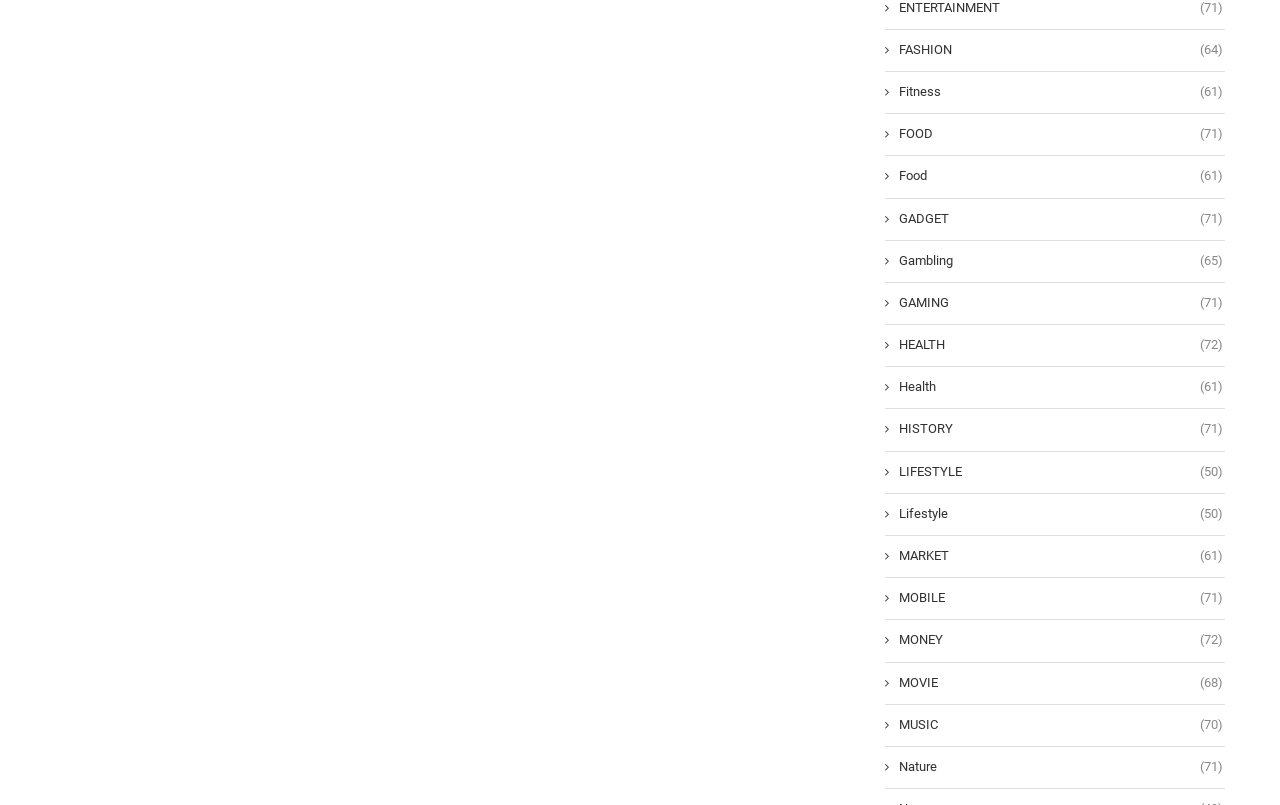Provide the bounding box coordinates for the UI element that is described as: "HEALTH (72)".

[0.691, 0.418, 0.955, 0.44]